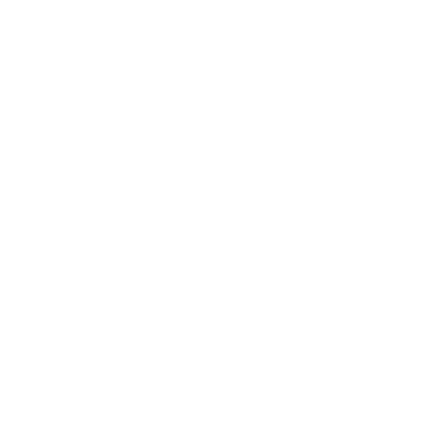Provide a one-word or brief phrase answer to the question:
What is the size range of the costume?

S to L